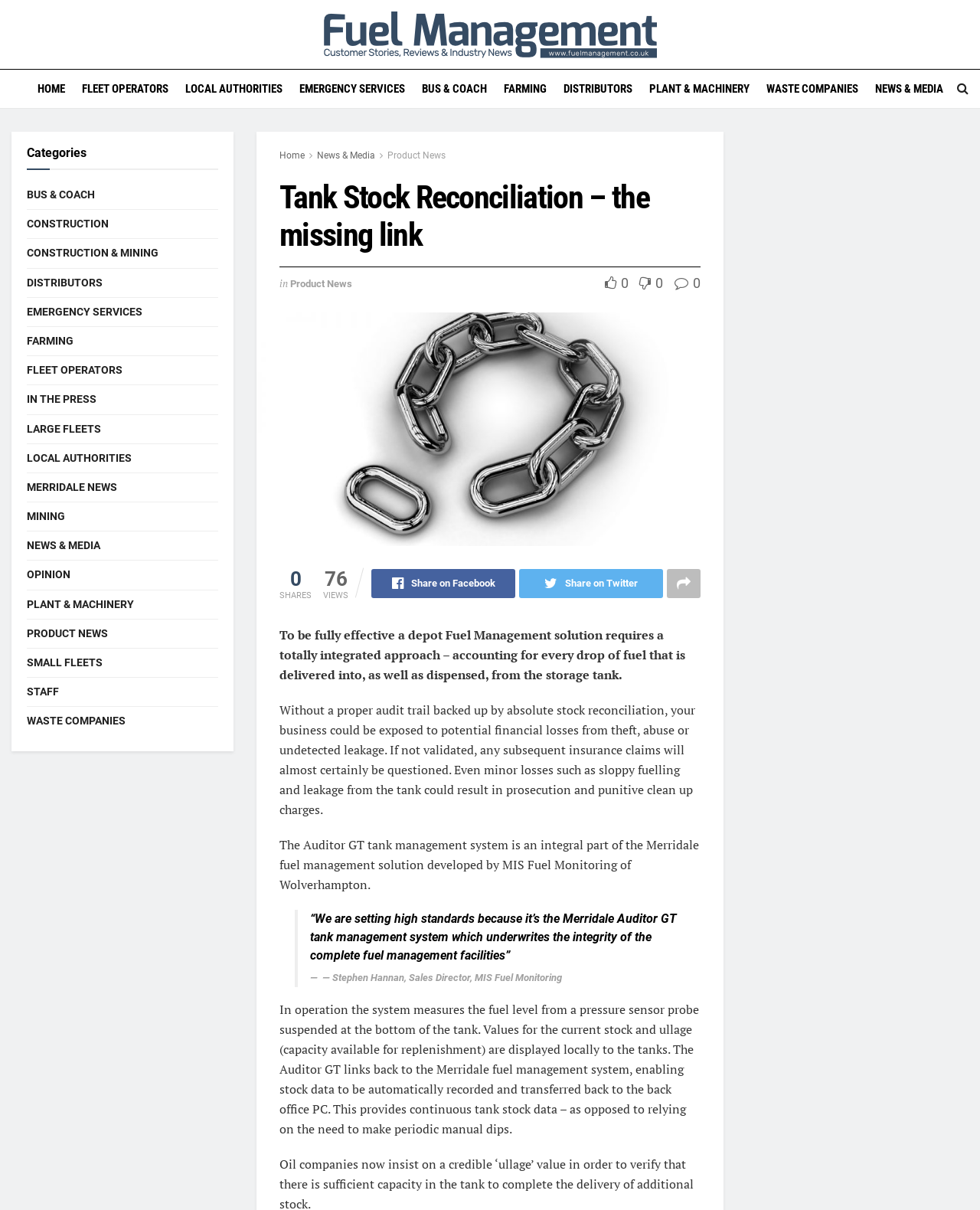Can you identify the bounding box coordinates of the clickable region needed to carry out this instruction: 'Open the Instagram link'? The coordinates should be four float numbers within the range of 0 to 1, stated as [left, top, right, bottom].

None